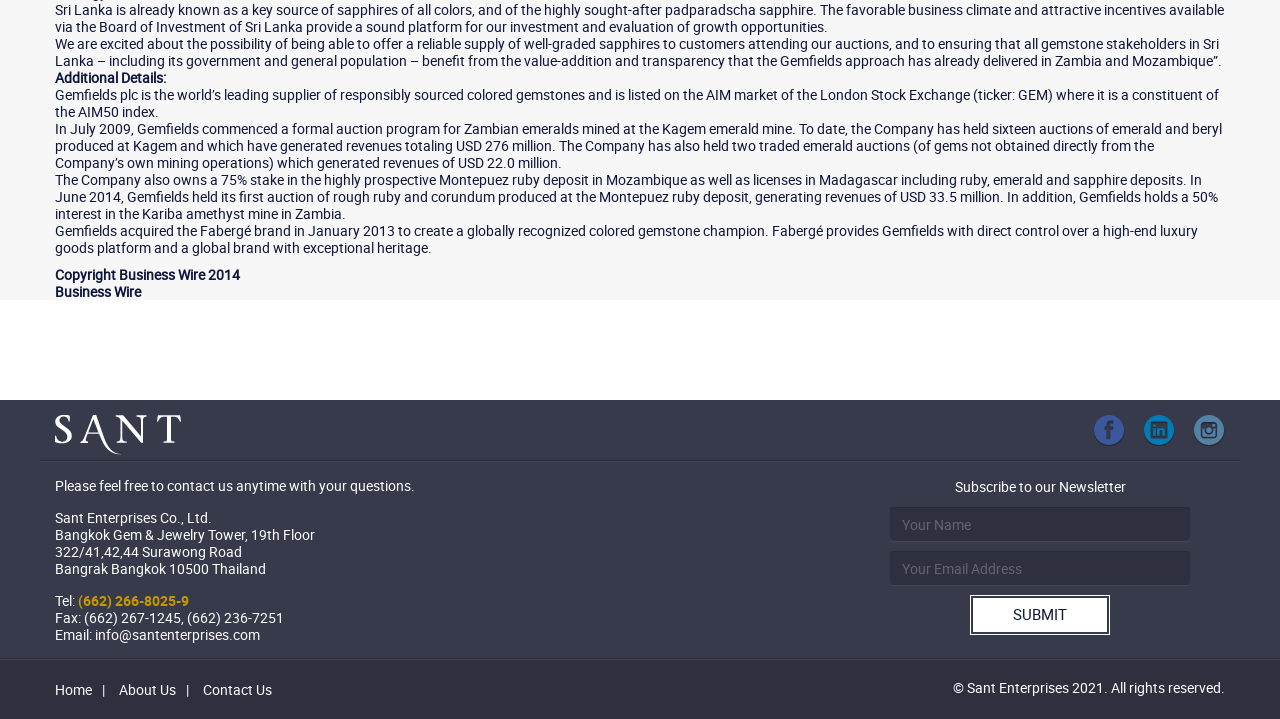Find and indicate the bounding box coordinates of the region you should select to follow the given instruction: "Click the Linkedin link".

[0.894, 0.577, 0.918, 0.62]